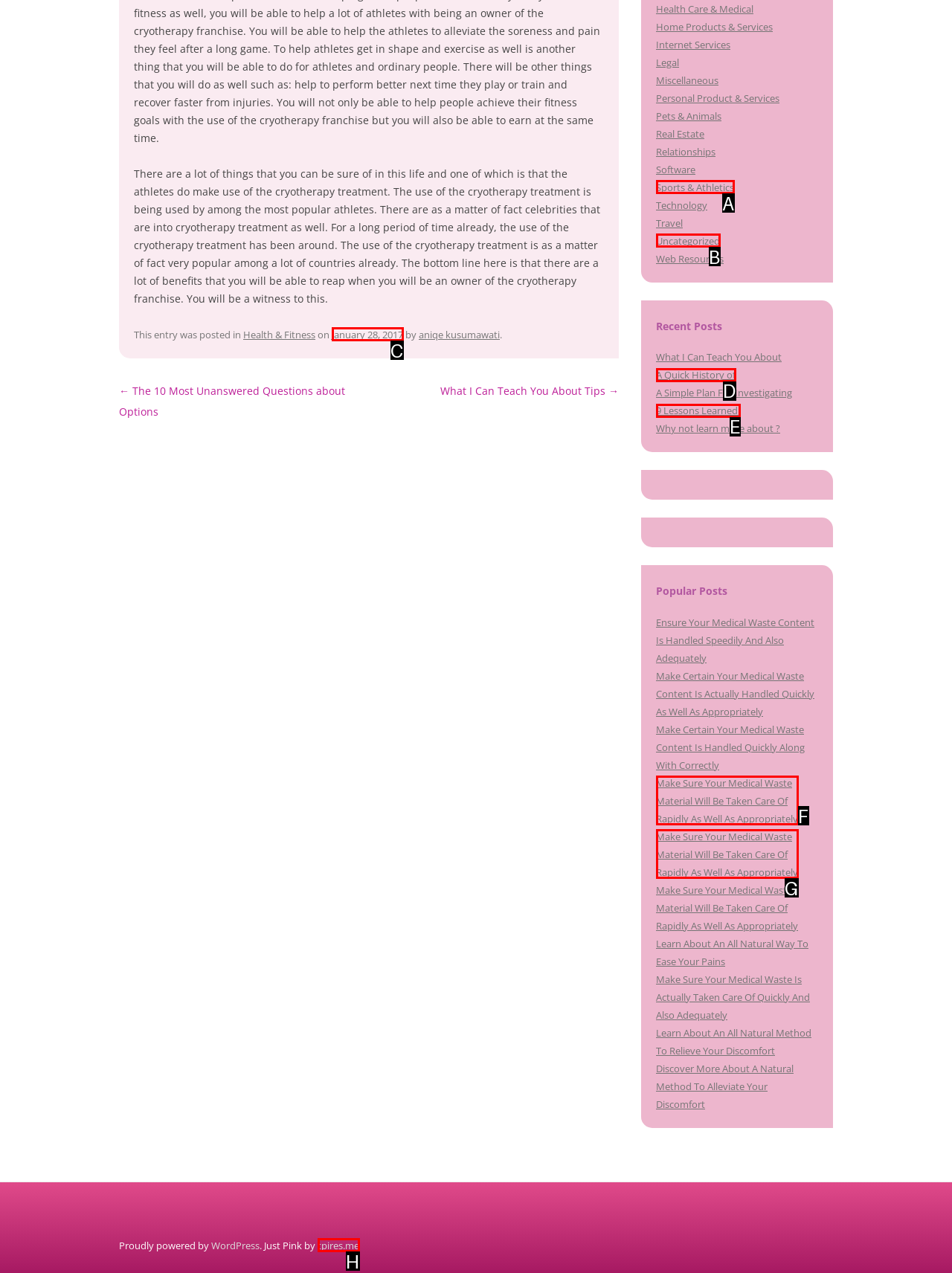Look at the description: Uncategorized
Determine the letter of the matching UI element from the given choices.

B